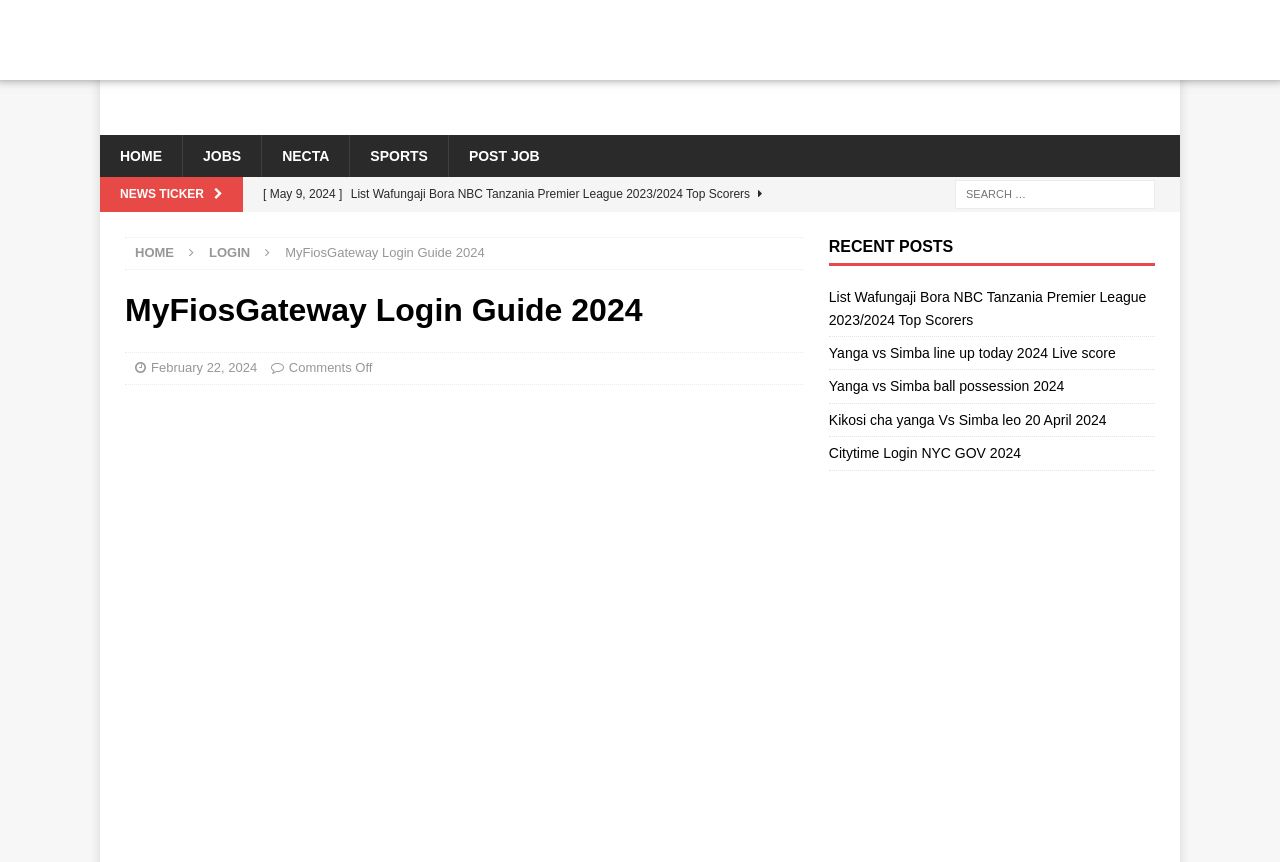Please determine the bounding box coordinates of the area that needs to be clicked to complete this task: 'search for something'. The coordinates must be four float numbers between 0 and 1, formatted as [left, top, right, bottom].

[0.746, 0.209, 0.902, 0.243]